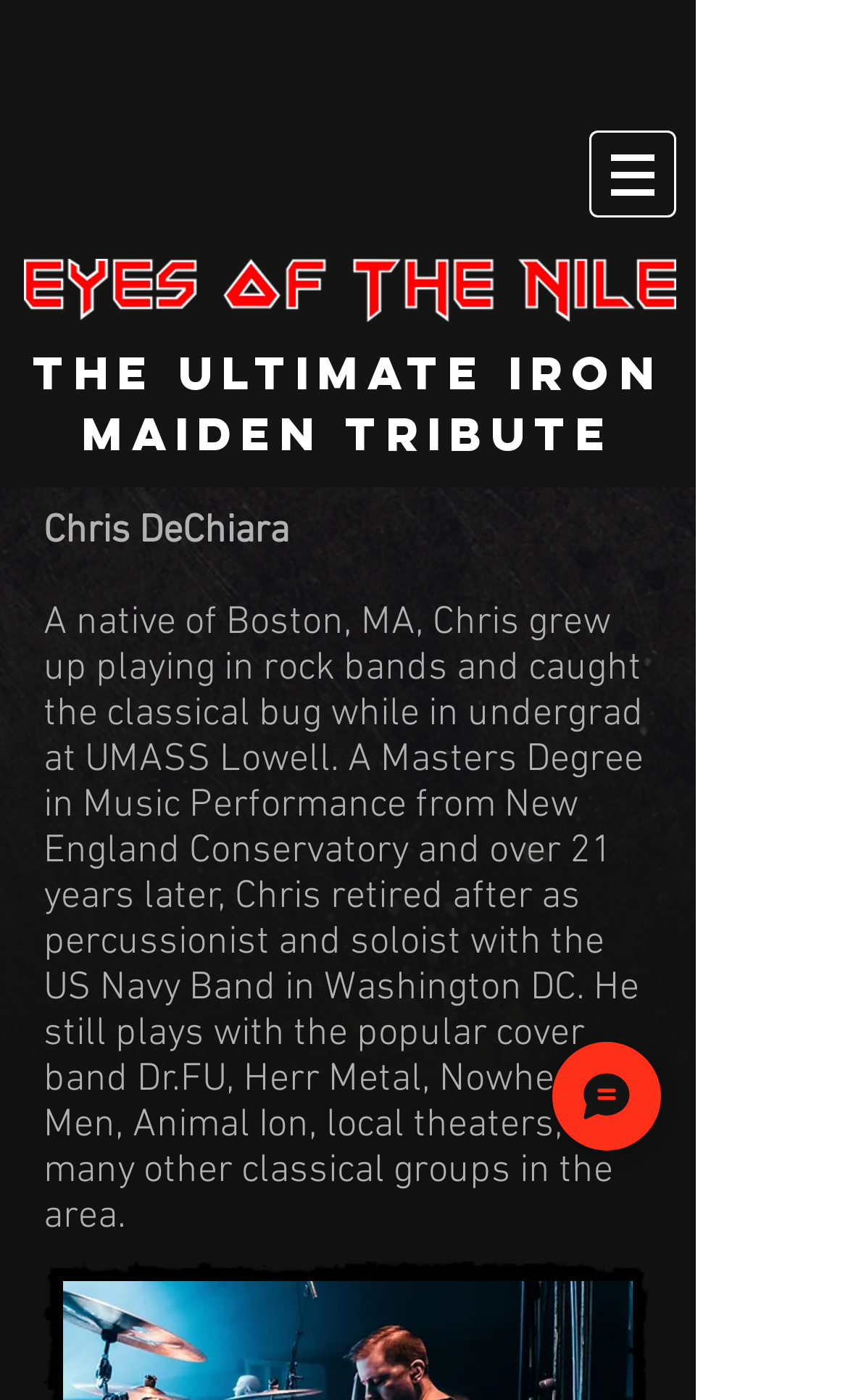What is Chris's profession?
Provide a fully detailed and comprehensive answer to the question.

I found the answer by reading the biography of Chris DeChiara which mentions that he has a Masters Degree in Music Performance and has played with various bands and classical groups. This suggests that Chris's profession is a musician.